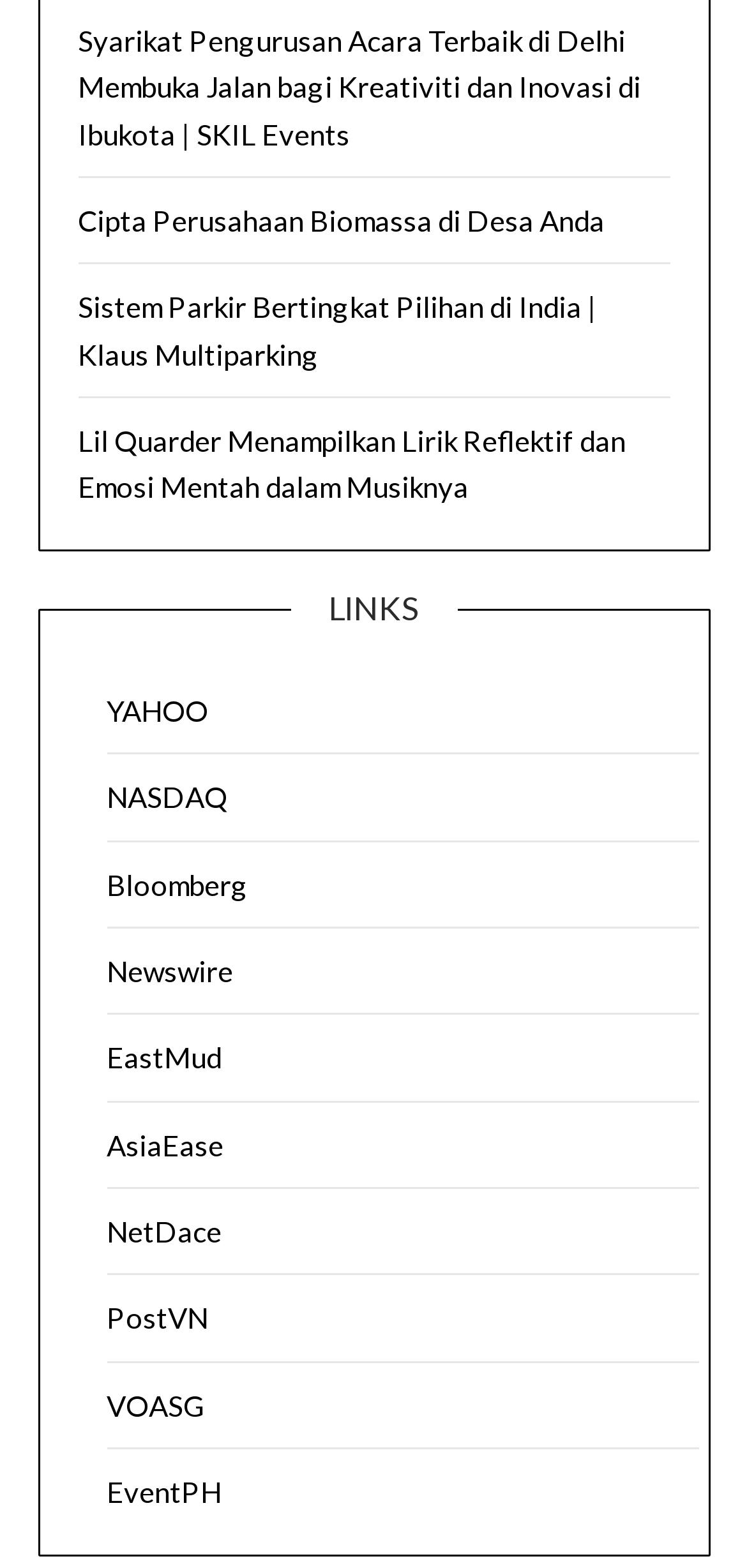Identify the bounding box coordinates for the region of the element that should be clicked to carry out the instruction: "Visit the webpage of Klaus Multiparking". The bounding box coordinates should be four float numbers between 0 and 1, i.e., [left, top, right, bottom].

[0.104, 0.185, 0.799, 0.237]